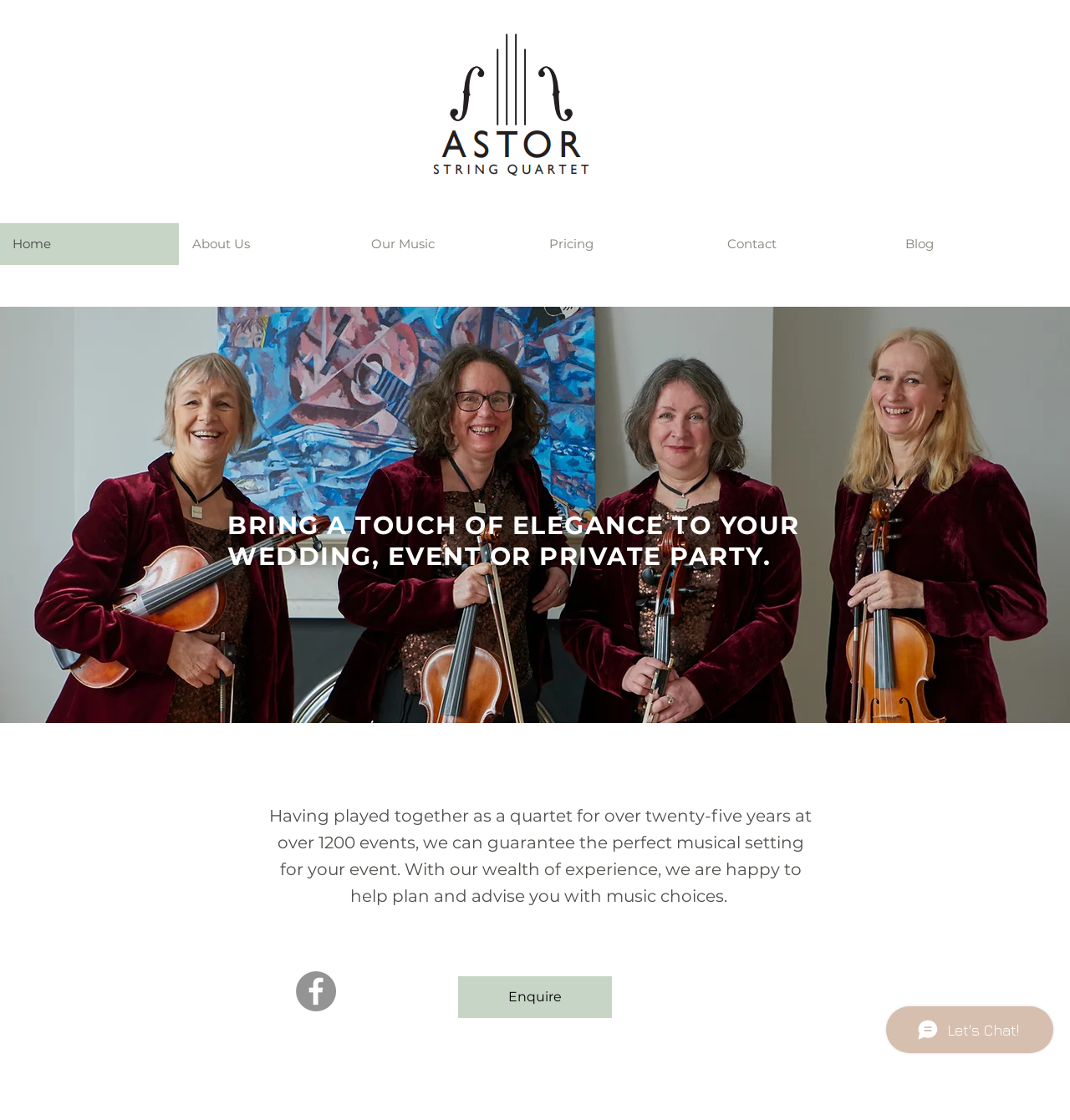What type of event can the Astor String Quartet play at?
Using the details shown in the screenshot, provide a comprehensive answer to the question.

Based on the webpage, the Astor String Quartet is an all-female string quartet that has experience playing at various events, including weddings, birthday parties, and corporate functions. The heading on the webpage also mentions 'your wedding, event or private party', which further supports the answer.